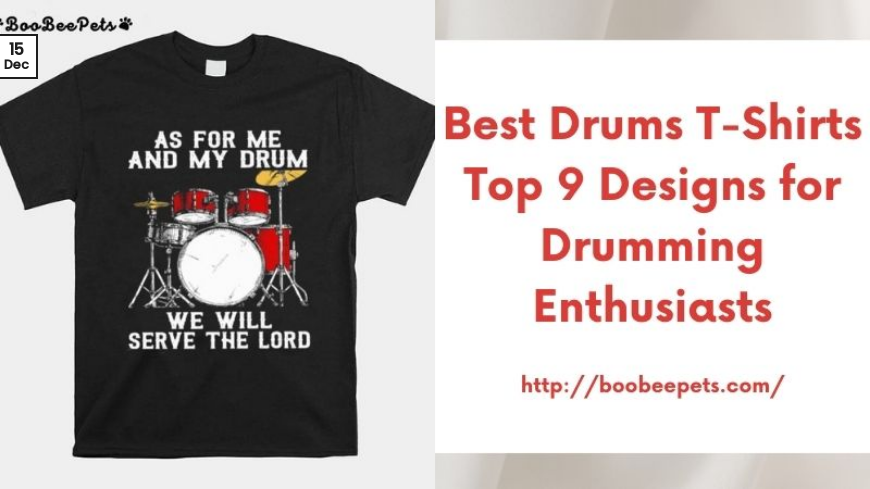Given the content of the image, can you provide a detailed answer to the question?
What is the phrase written on the t-shirt?

The phrase 'As for me and my drum, we will serve the Lord' is emblazoned on the t-shirt, paired with a graphic of a classic drum set.